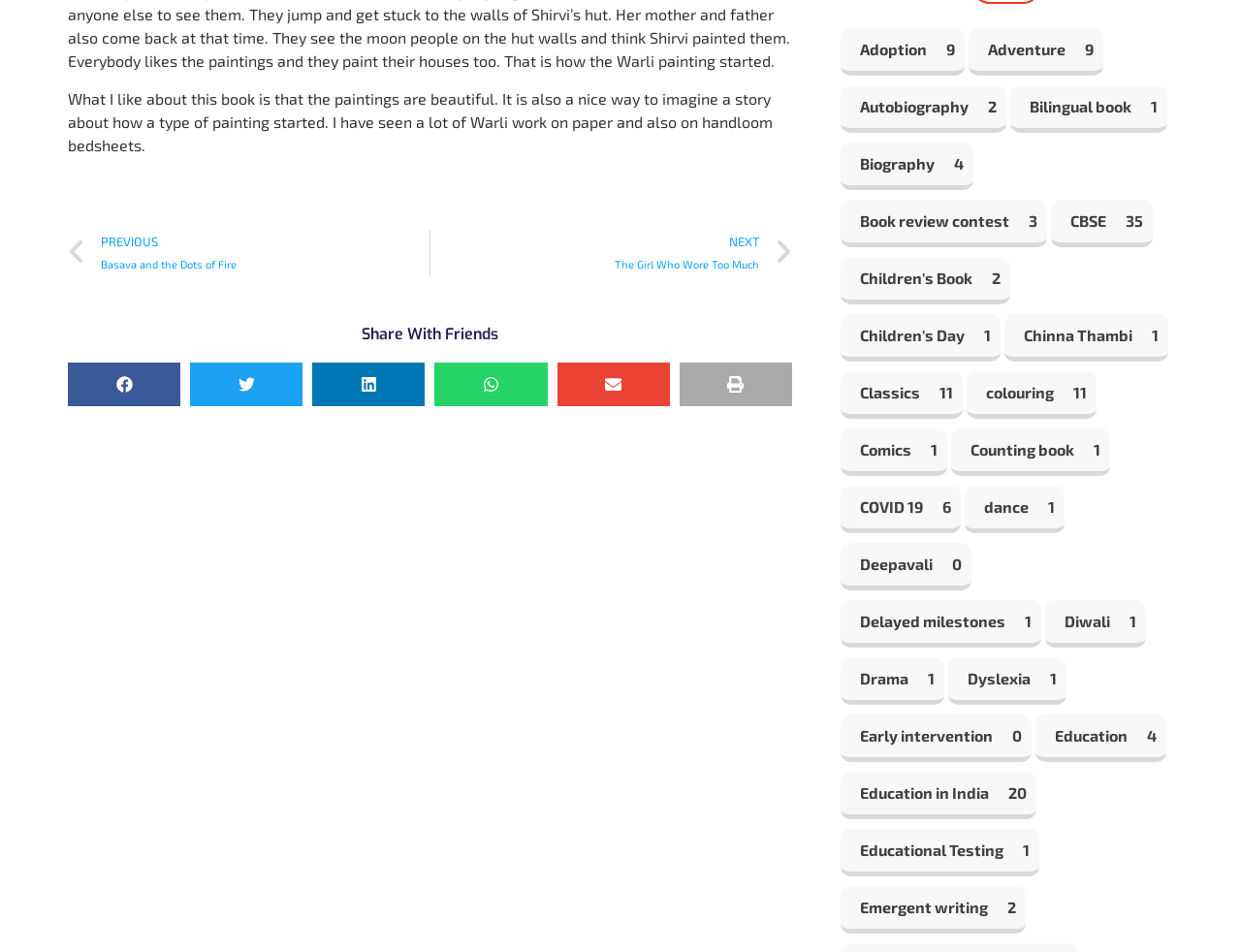What is the purpose of the 'Prev' and 'NEXT' links?
Using the image, respond with a single word or phrase.

Navigation